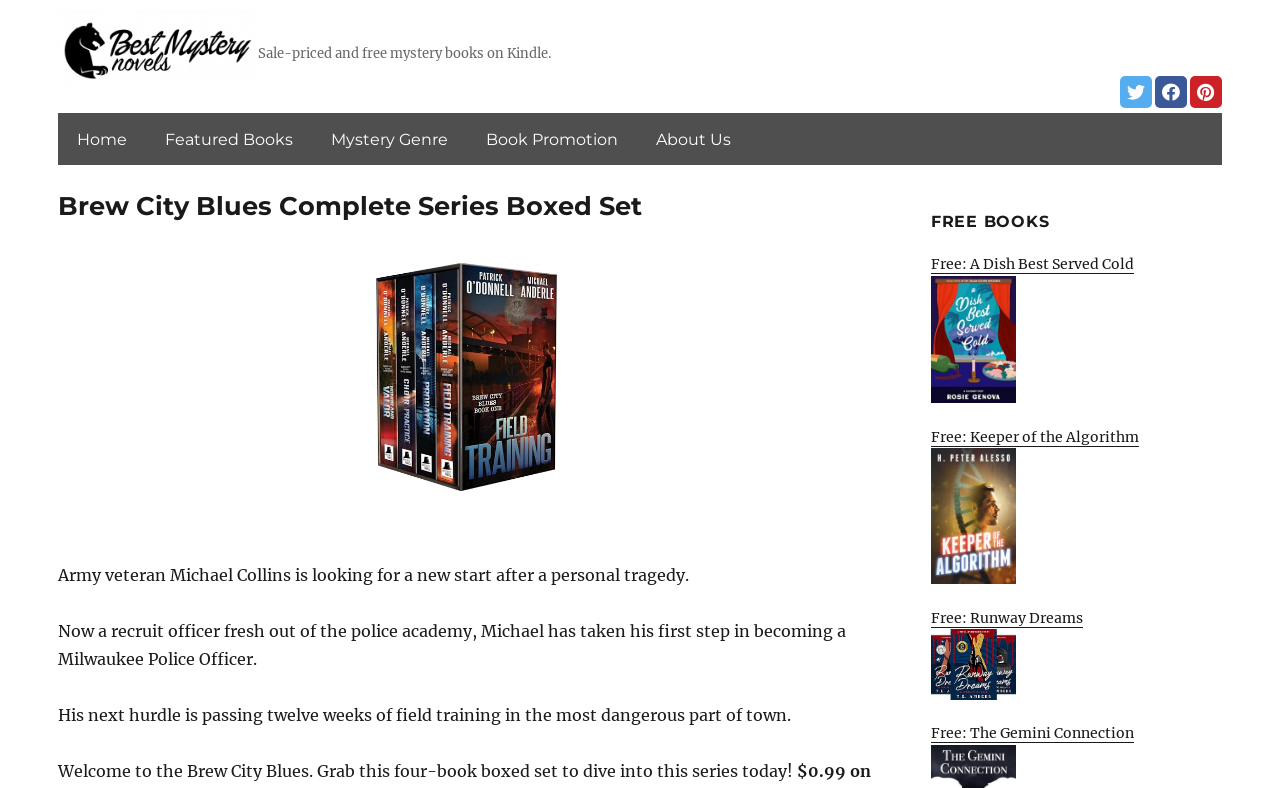Extract the top-level heading from the webpage and provide its text.

Brew City Blues Complete Series Boxed Set